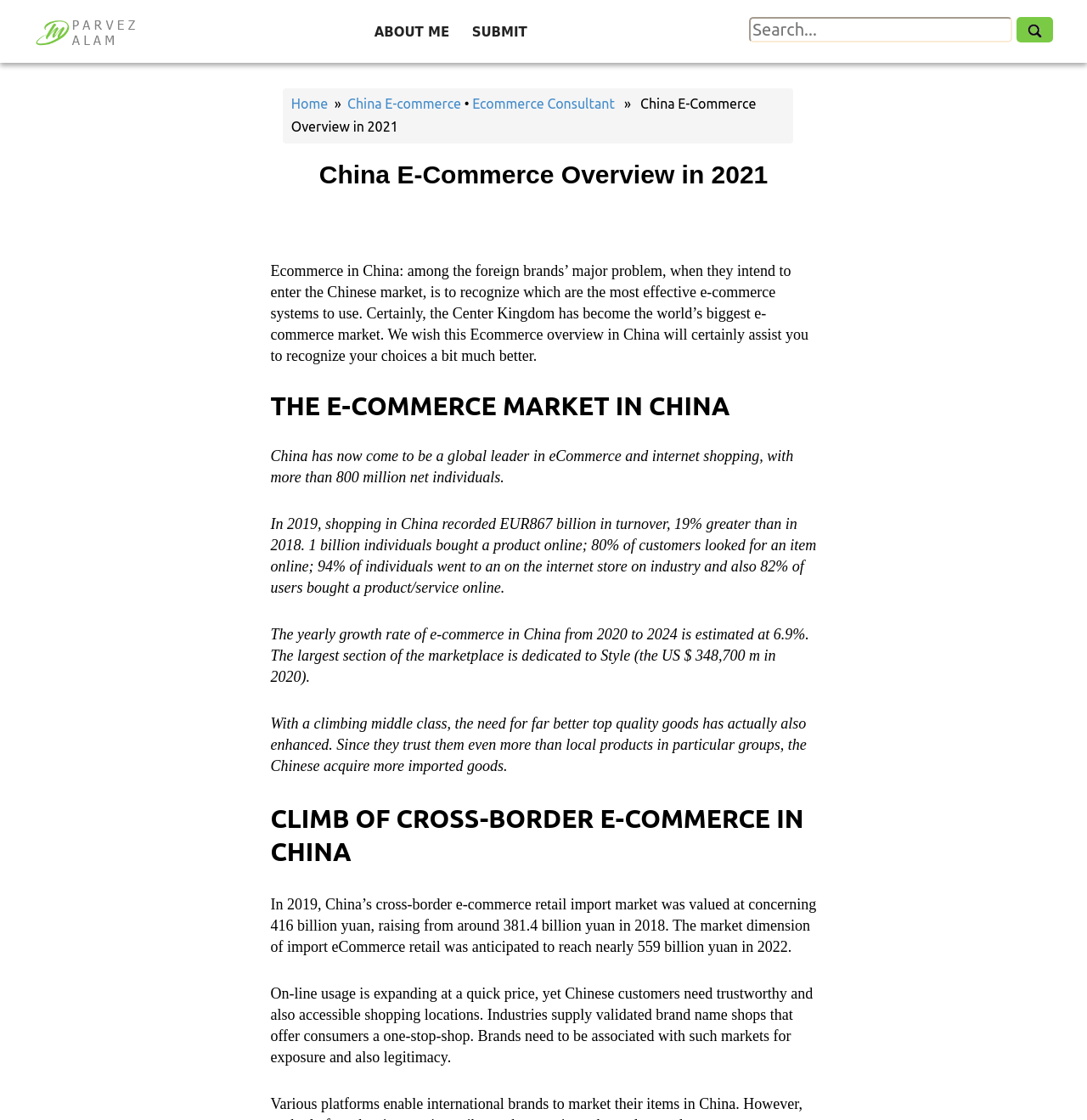Identify and provide the bounding box for the element described by: "alt="Md Parvez Alam Logo"".

[0.031, 0.019, 0.125, 0.037]